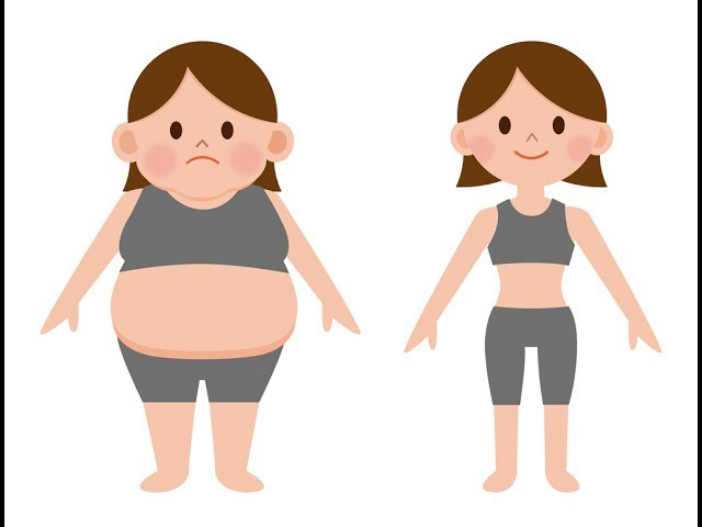Give a thorough caption of the image, focusing on all visible elements.

The image features a side-by-side illustration demonstrating a transformation in body shape and health. On the left, a character is depicted with a fuller figure, showcasing a rounder face and body, conveying an expression that suggests concern or unhappiness. On the right, the same character is shown in a more toned and fit form, sporting a bright smile that exudes confidence and happiness. Both characters are dressed in athletic gear, emphasizing the theme of weight loss and healthy living. This visual representation aligns with discussions around weight management and the potential benefits of medication as part of a supportive health journey, as mentioned in the context of navigating weight loss drug options through healthcare coverage.